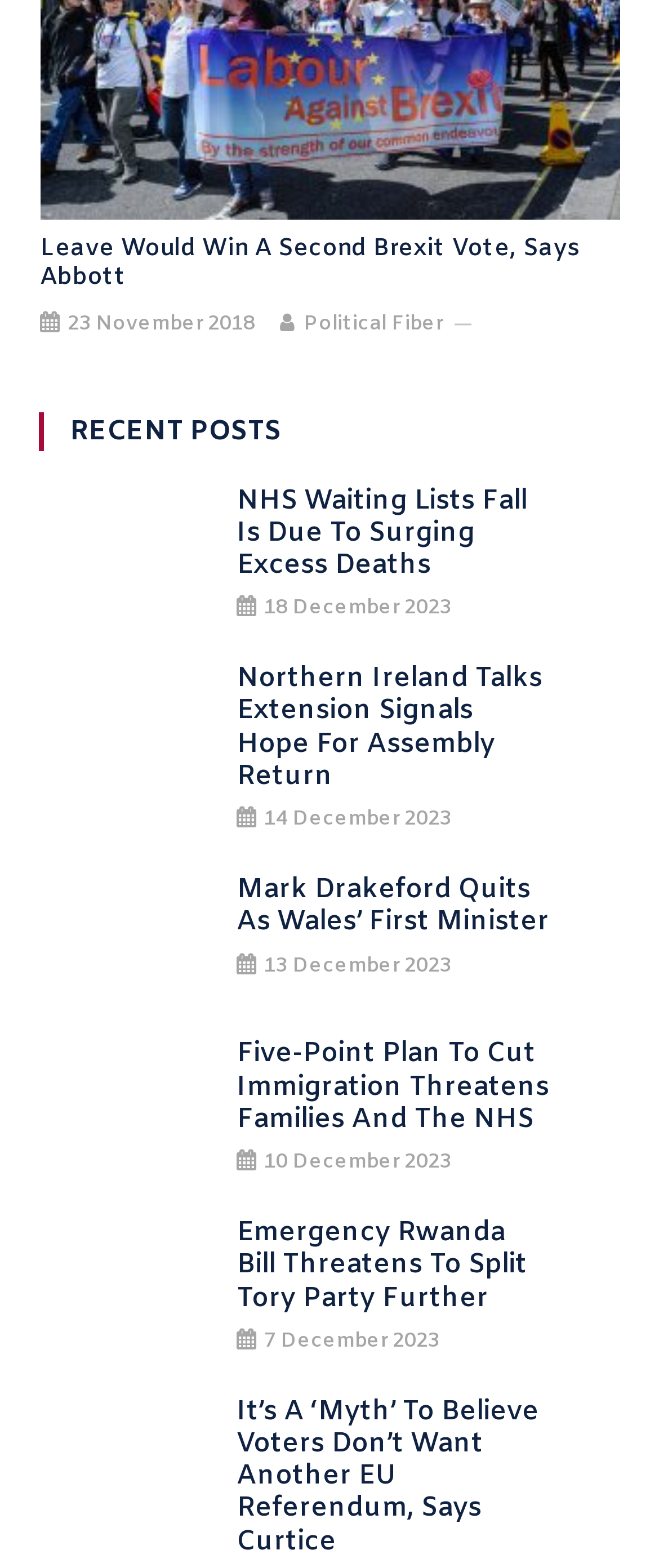Using the element description provided, determine the bounding box coordinates in the format (top-left x, top-left y, bottom-right x, bottom-right y). Ensure that all values are floating point numbers between 0 and 1. Element description: aria-label="Quick actions"

None